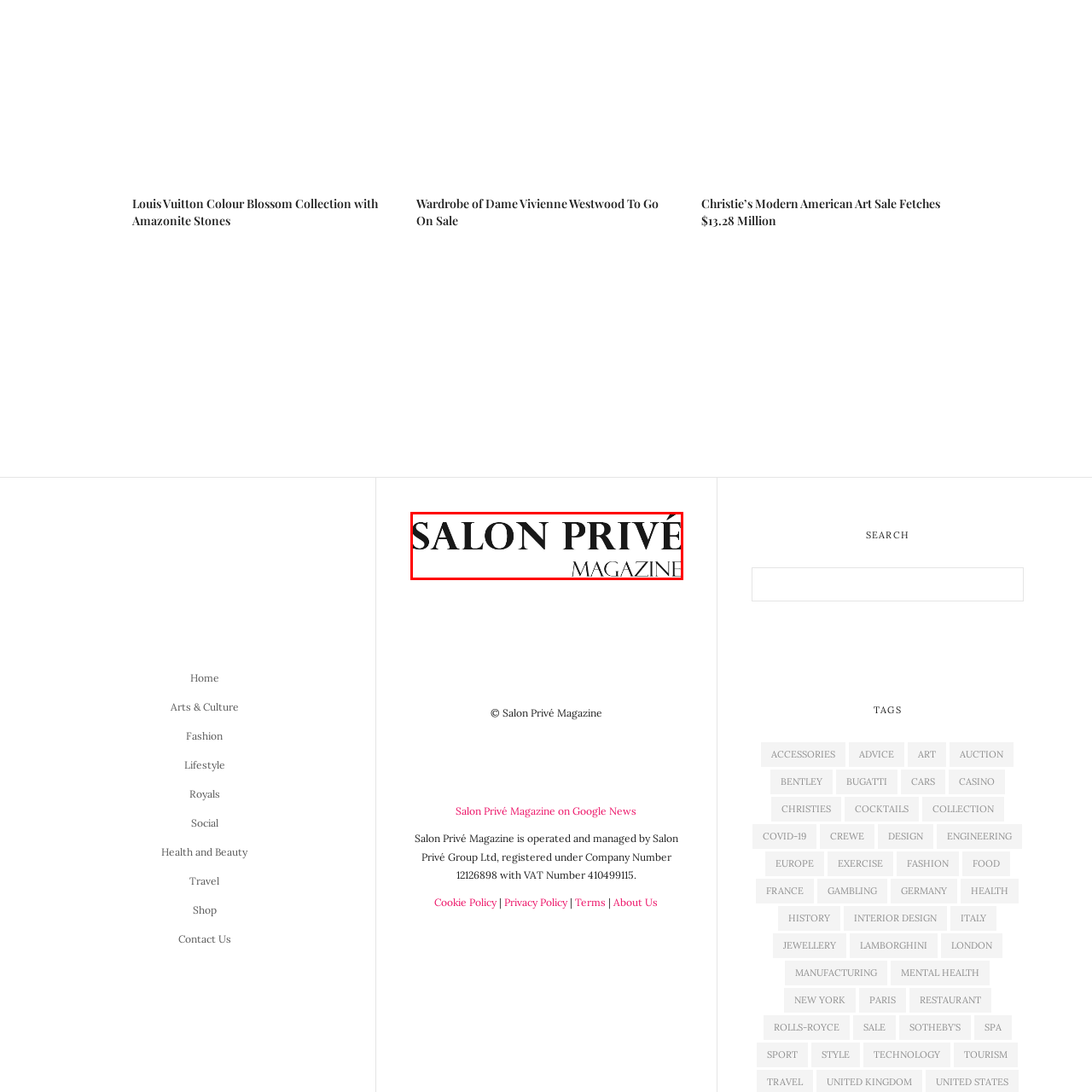Please scrutinize the image marked by the red boundary and answer the question that follows with a detailed explanation, using the image as evidence: 
What kind of audience does Salon Privé Magazine appeal to?

The magazine's blend of elegance and modernity suggests that it appeals to a discerning audience who are passionate about the finer things in life, implying a sophisticated and refined readership.